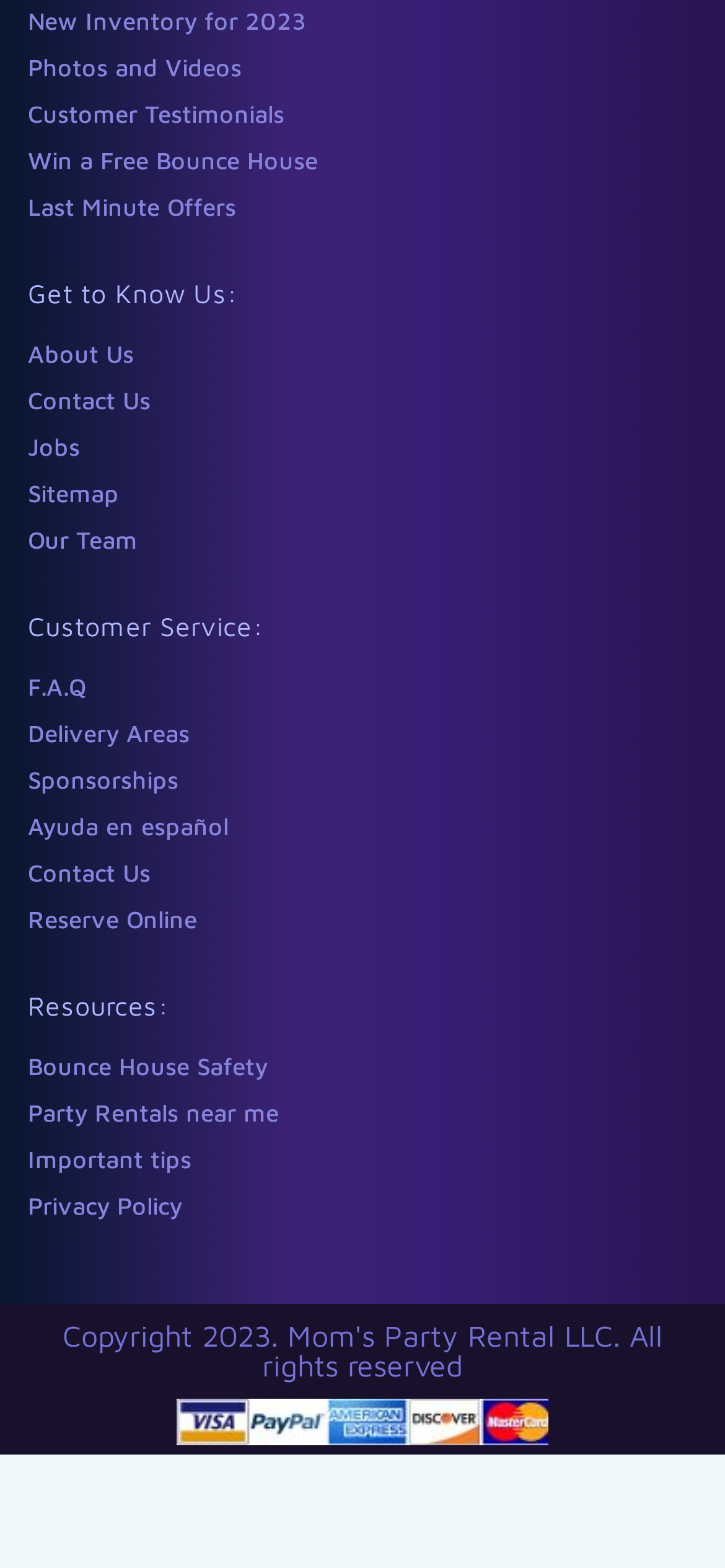Find the bounding box coordinates of the element you need to click on to perform this action: 'Learn about bounce house safety'. The coordinates should be represented by four float values between 0 and 1, in the format [left, top, right, bottom].

[0.038, 0.671, 0.369, 0.69]